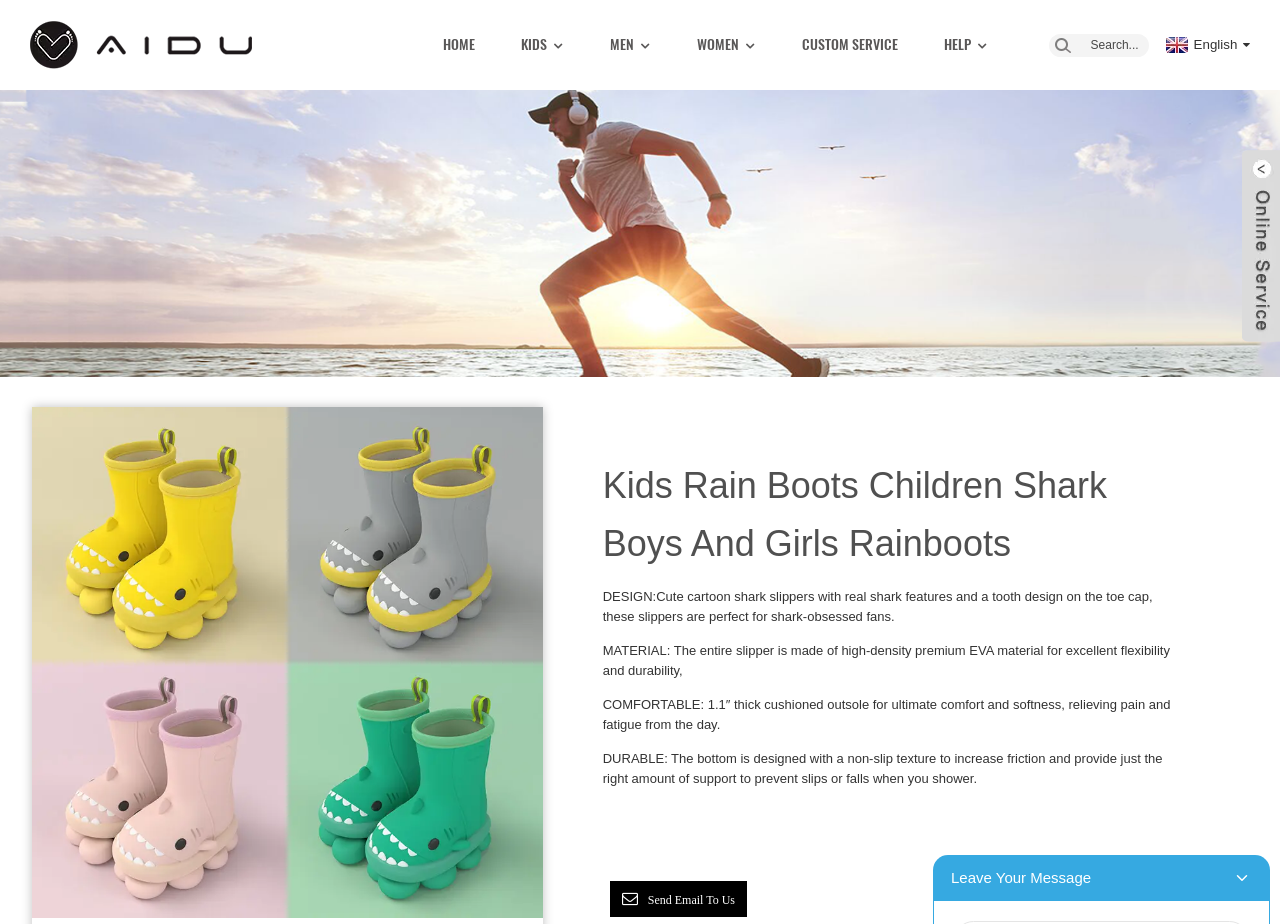What is the material used to make the slippers?
Answer the question with just one word or phrase using the image.

High-density premium EVA material